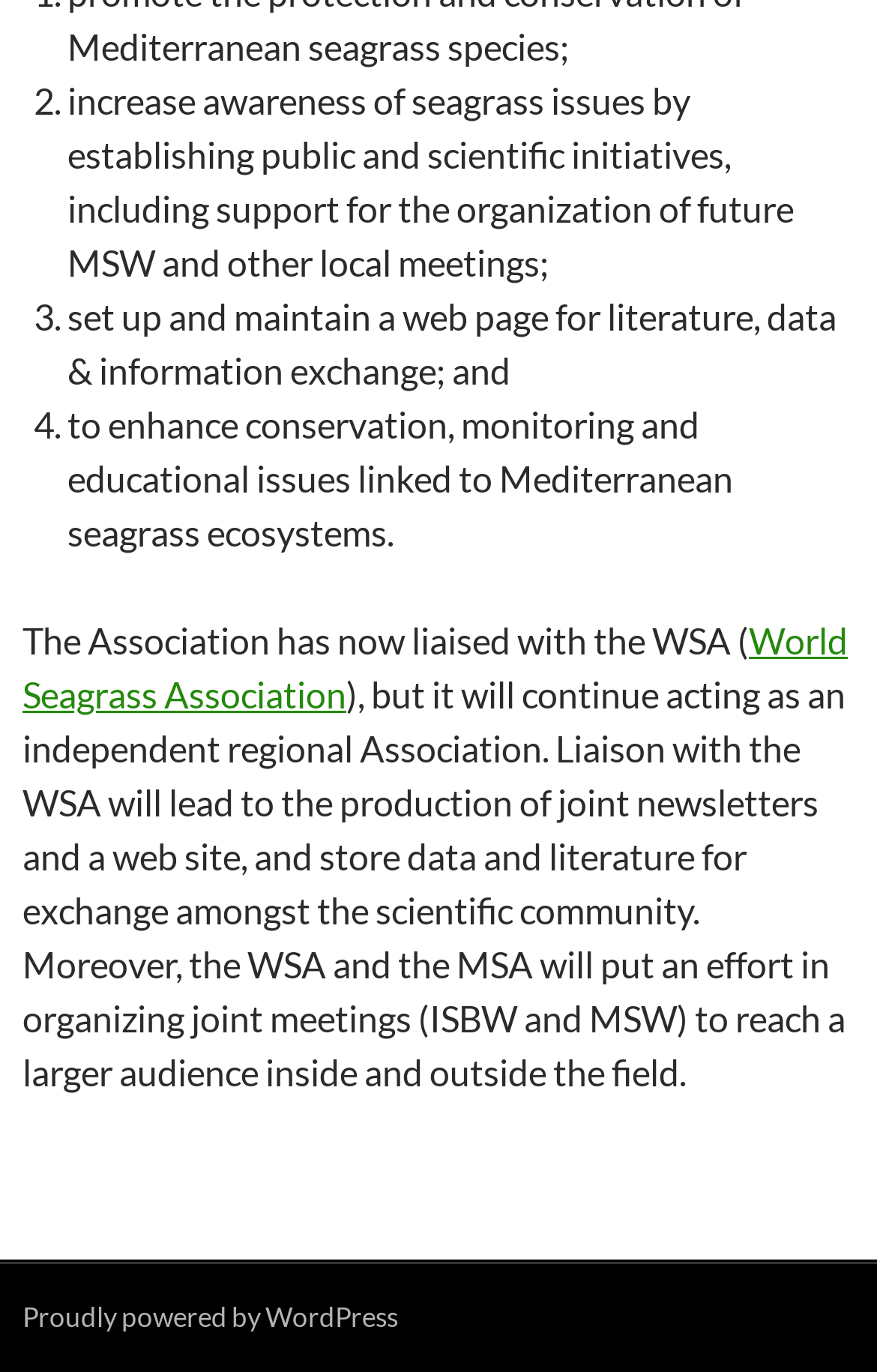Using the details from the image, please elaborate on the following question: What is the platform used to power the website?

The text at the bottom of the page states 'Proudly powered by WordPress', indicating that the website is built using the WordPress platform.